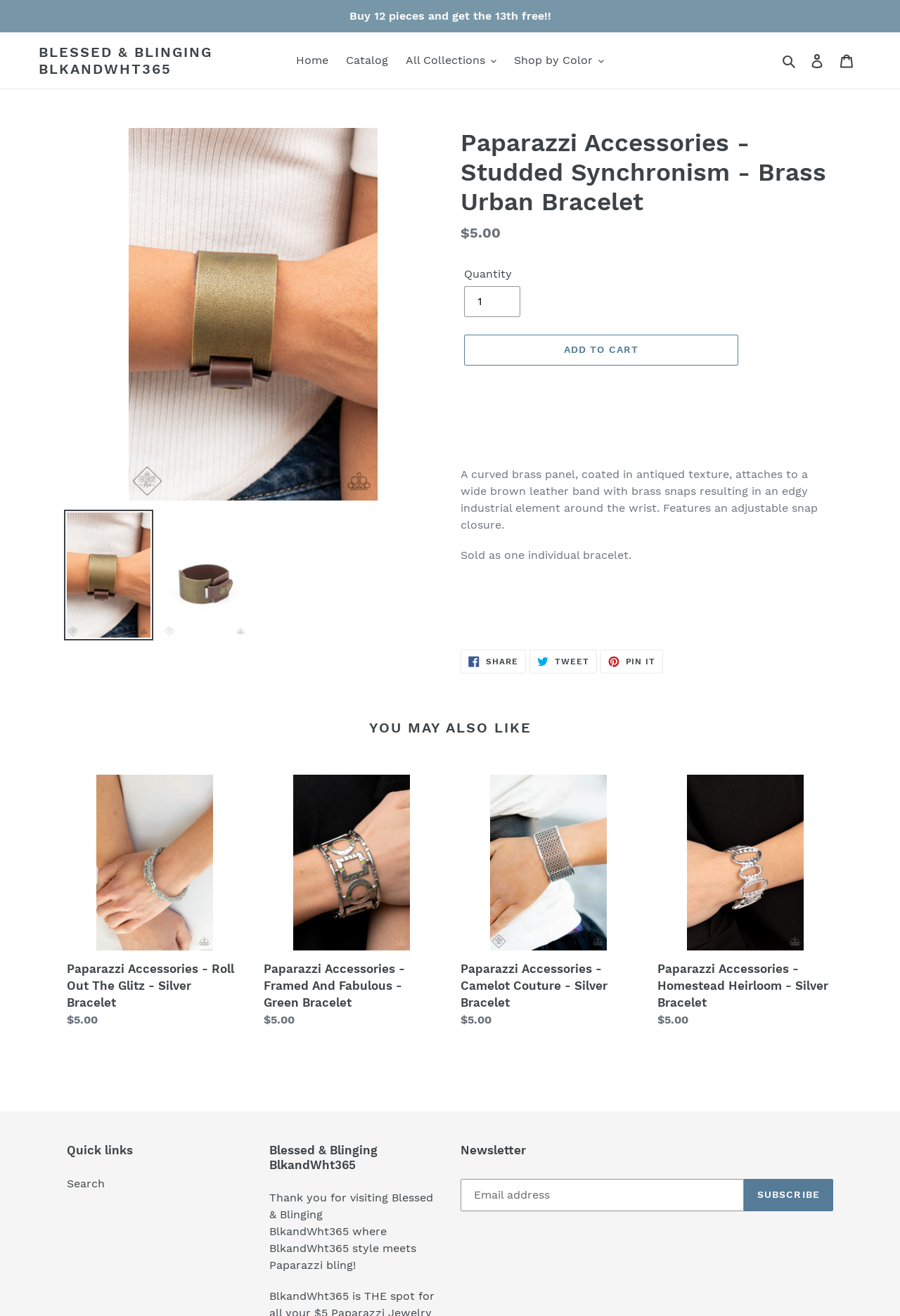Provide a thorough description of the webpage you see.

This webpage is about a product, specifically a brass urban bracelet, from Paparazzi Accessories. At the top, there is a promotional message "Buy 12 pieces and get the 13th free!!" followed by a navigation menu with links to "Home", "Catalog", "All Collections", "Shop by Color", "Search", "Log in", and "Cart".

Below the navigation menu, there is a main section that takes up most of the page. On the left side, there is a large image of the bracelet, and below it, there are two smaller images that allow users to load the image into a gallery viewer.

To the right of the images, there is a heading that displays the product name, "Paparazzi Accessories - Studded Synchronism - Brass Urban Bracelet". Below the heading, there is a description list that shows the regular price of the product, which is $5.00.

Further down, there is a section that allows users to select the quantity of the product they want to purchase, with a spin button and an "Add to cart" button. Below this section, there is a detailed product description that explains the features of the bracelet.

The webpage also includes a section that suggests other products that users may like, with four links to different bracelets from Paparazzi Accessories, each with a regular price of $5.00.

At the bottom of the page, there are quick links to "Search", "Blessed & Blinging BlkandWht365", and a newsletter subscription section where users can enter their email address and subscribe.